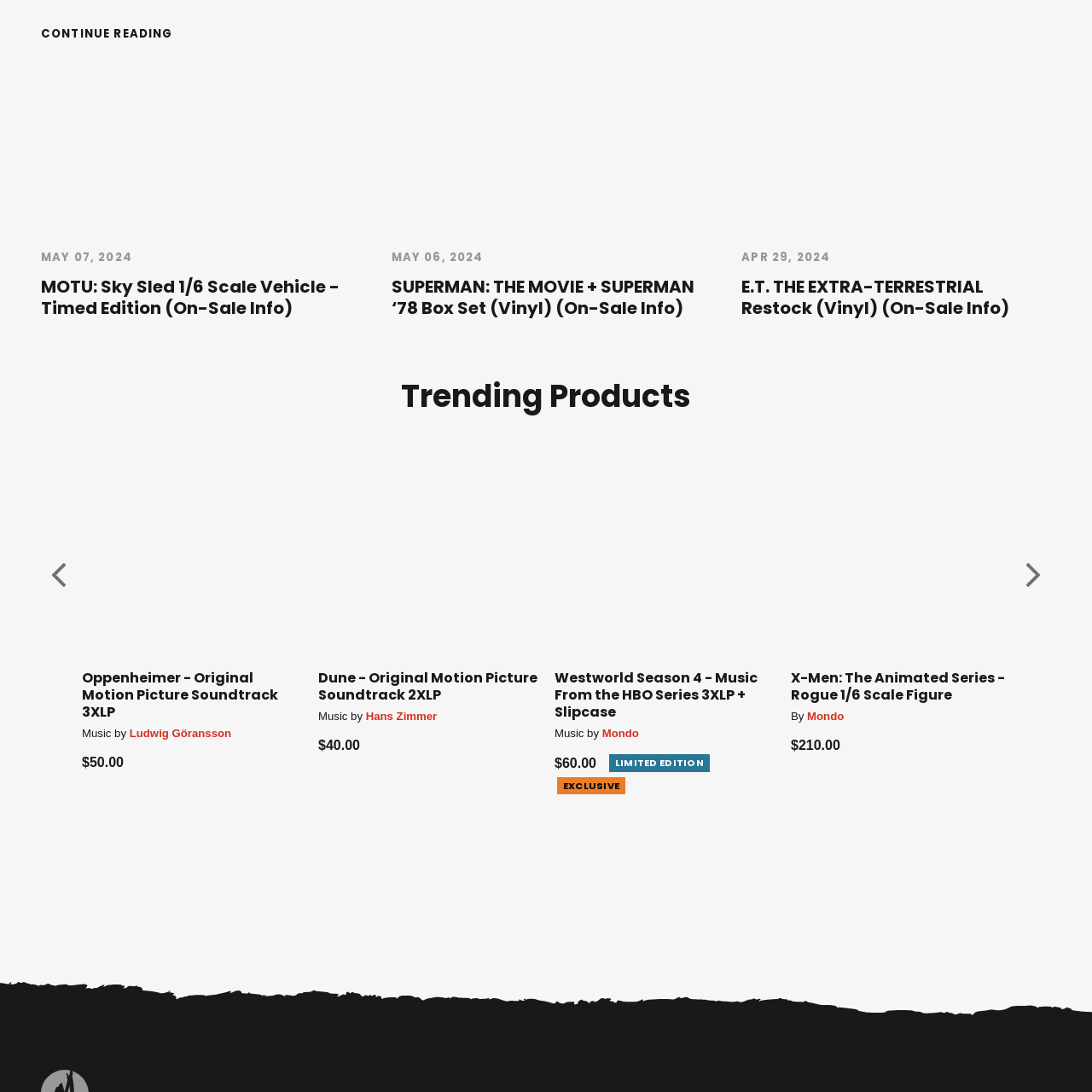Carefully examine the image inside the red box and generate a detailed caption for it.

This image showcases the "X-Men: The Animated Series - Rogue 1/6 Scale Figure," a highly detailed collectible figure based on the popular animated series. The figure features Rogue in her iconic green and yellow costume, capturing her distinctive style and attributes with exceptional accuracy. Designed for fans and collectors alike, this figure is part of a limited-edition series that emphasizes both craftsmanship and nostalgia, making it a must-have for devotees of the X-Men franchise. Display it proudly among your collection or gift it to an enthusiast who appreciates the rich legacy of the X-Men universe.